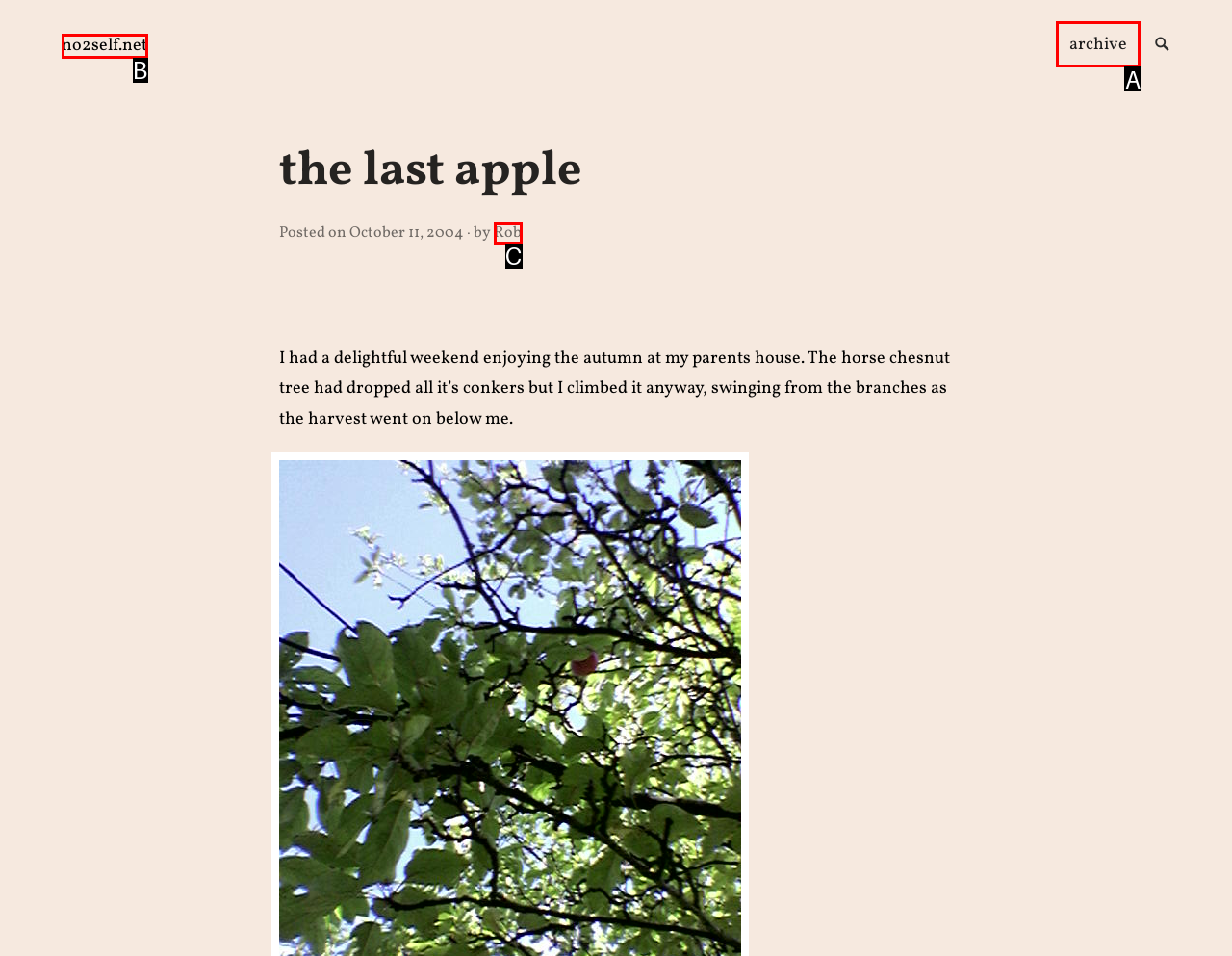Given the description: no2self.net, determine the corresponding lettered UI element.
Answer with the letter of the selected option.

B